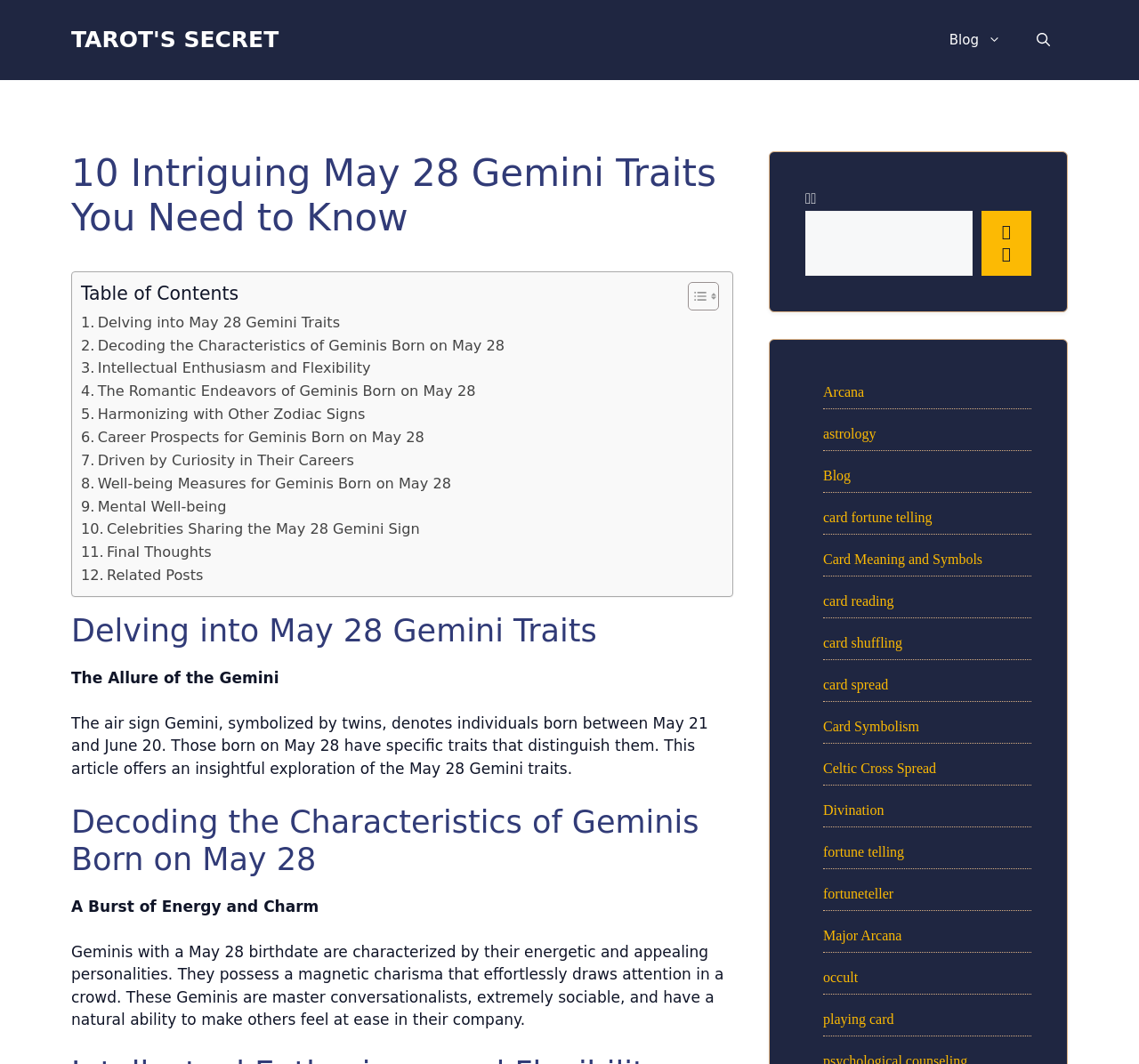Bounding box coordinates must be specified in the format (top-left x, top-left y, bottom-right x, bottom-right y). All values should be floating point numbers between 0 and 1. What are the bounding box coordinates of the UI element described as: Harmonizing with Other Zodiac Signs

[0.071, 0.379, 0.321, 0.401]